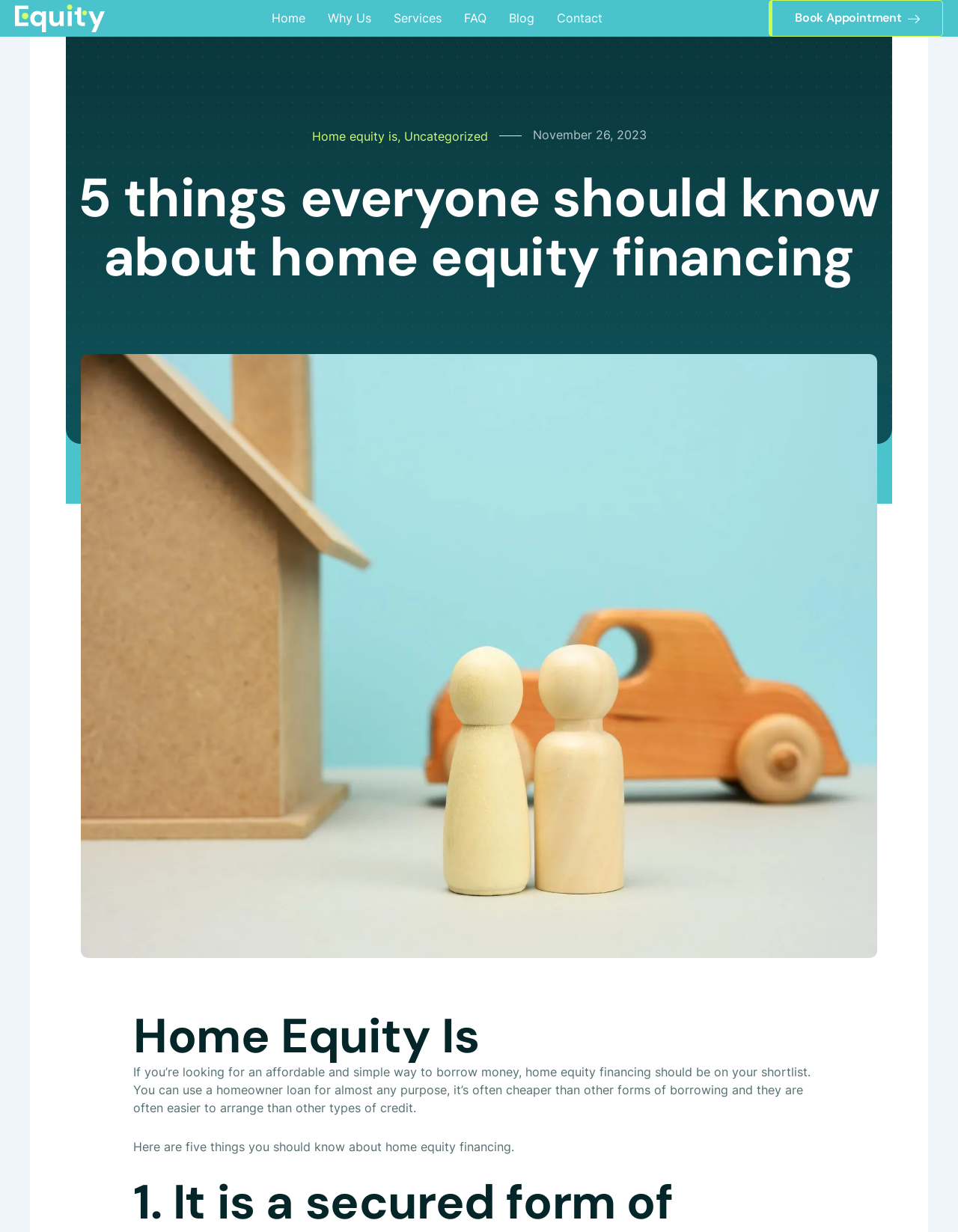Describe the webpage in detail, including text, images, and layout.

The webpage is about home equity financing, specifically highlighting five essential things everyone should know about it. At the top, there is a navigation menu with seven links: "Home", "Why Us", "Services", "FAQ", "Blog", "Contact", and "Book Appointment" aligned horizontally from left to right. 

Below the navigation menu, there is a prominent heading that reads "5 things everyone should know about home equity financing". Next to this heading, there is a large image that takes up most of the width of the page. 

Further down, there is a section with a heading "Home Equity Is" followed by a paragraph of text that explains the benefits of home equity financing, such as its affordability, simplicity, and flexibility. Below this paragraph, there is another sentence that introduces the five things everyone should know about home equity financing.